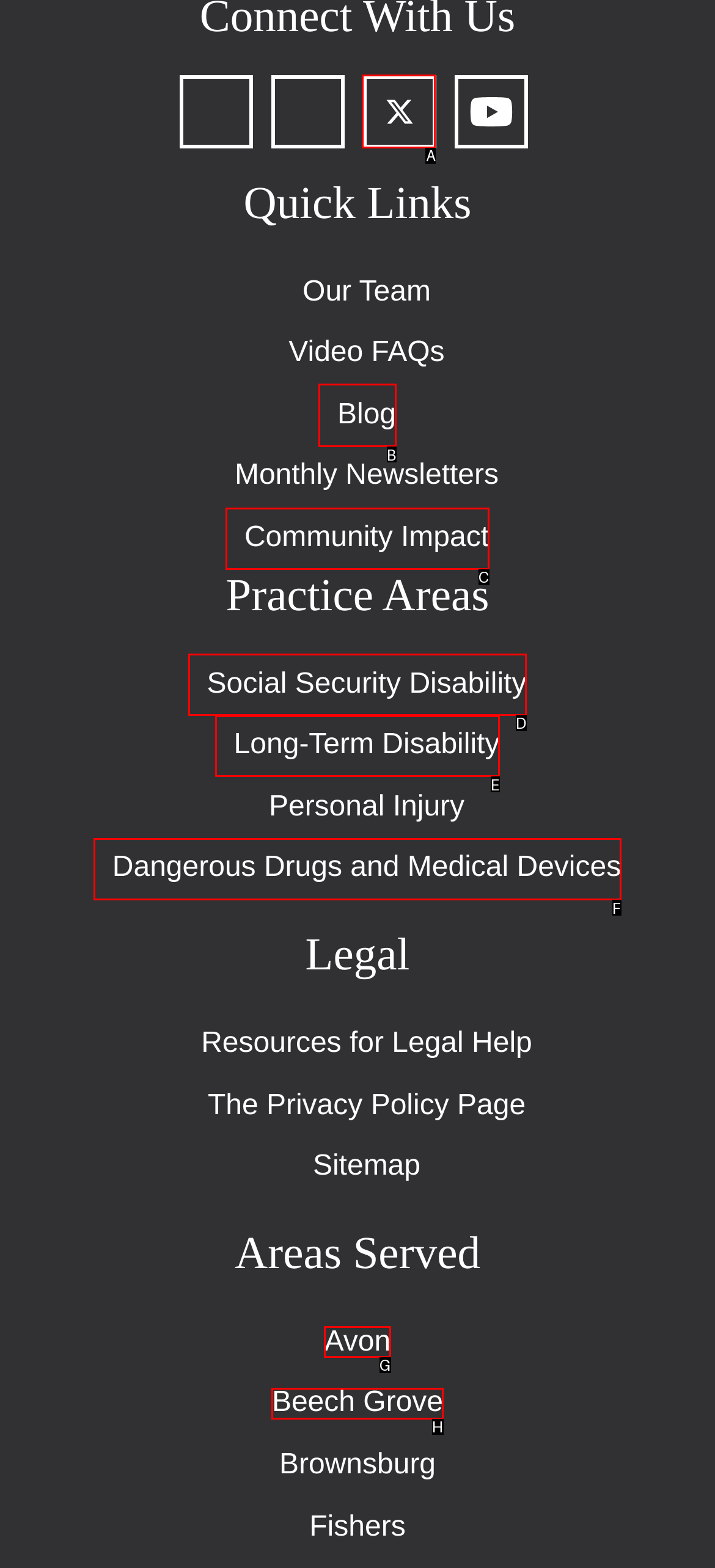Determine which UI element I need to click to achieve the following task: Check out the Blog Provide your answer as the letter of the selected option.

B